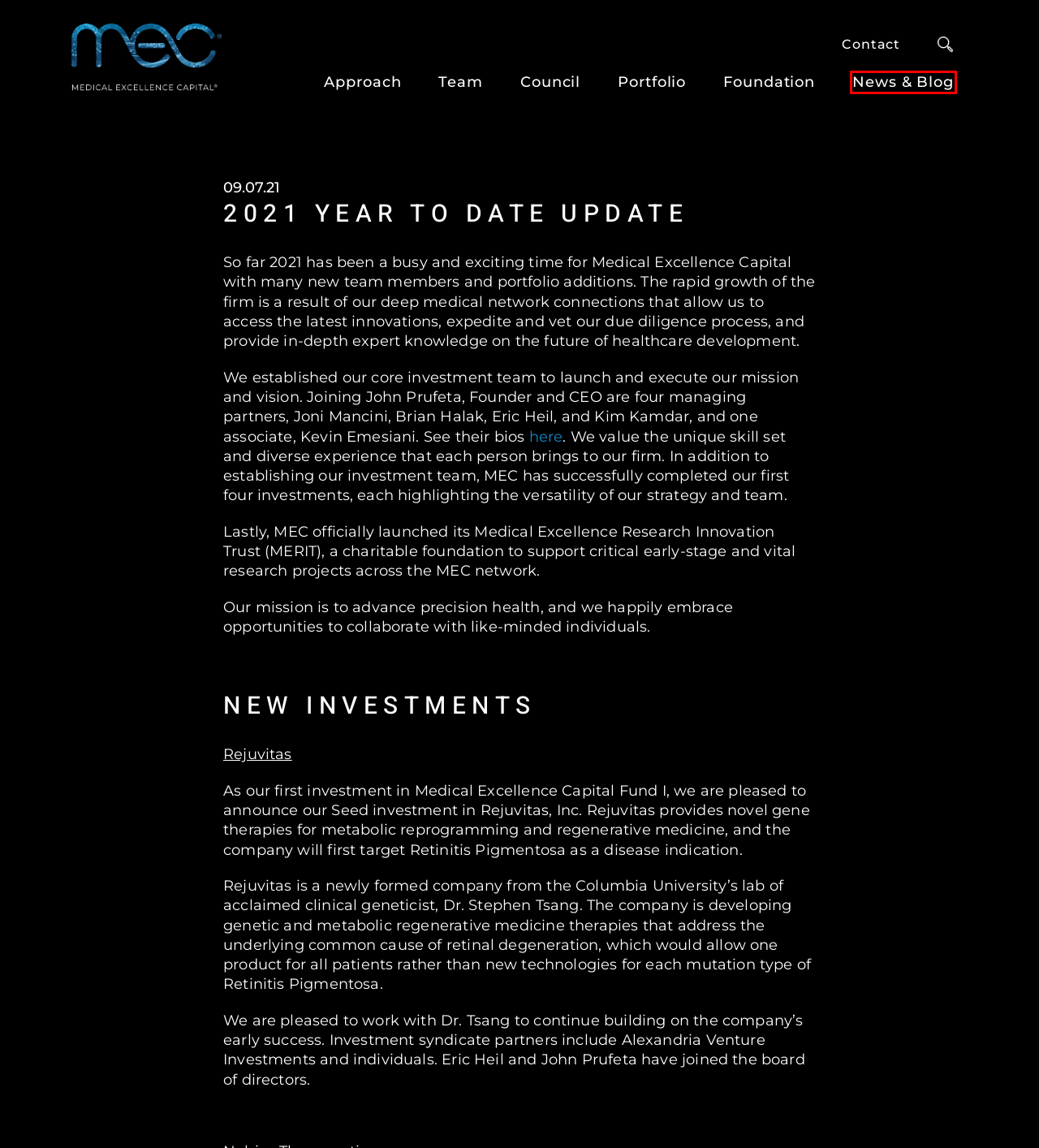Given a screenshot of a webpage with a red bounding box, please pick the webpage description that best fits the new webpage after clicking the element inside the bounding box. Here are the candidates:
A. MERIT | Life Sciences Foundation | Medical Excellence Capital
B. Team | Life Science Investors | Medical Excellence Capital
C. MEC Council | Life Sciences Deal Flow | Medical Excellence Capital
D. Portfolio | Precision Health Companies | Medical Excellence Capital
E. Approach | Early-Stage Life Sciences Fund | Medical Excellence Capital
F. Contact | Medical Excellence Capital
G. News & Blog | Medical Excellence Capital
H. Medical Excellence Capital | Precision Capital Advancing Precision Health(R)

G